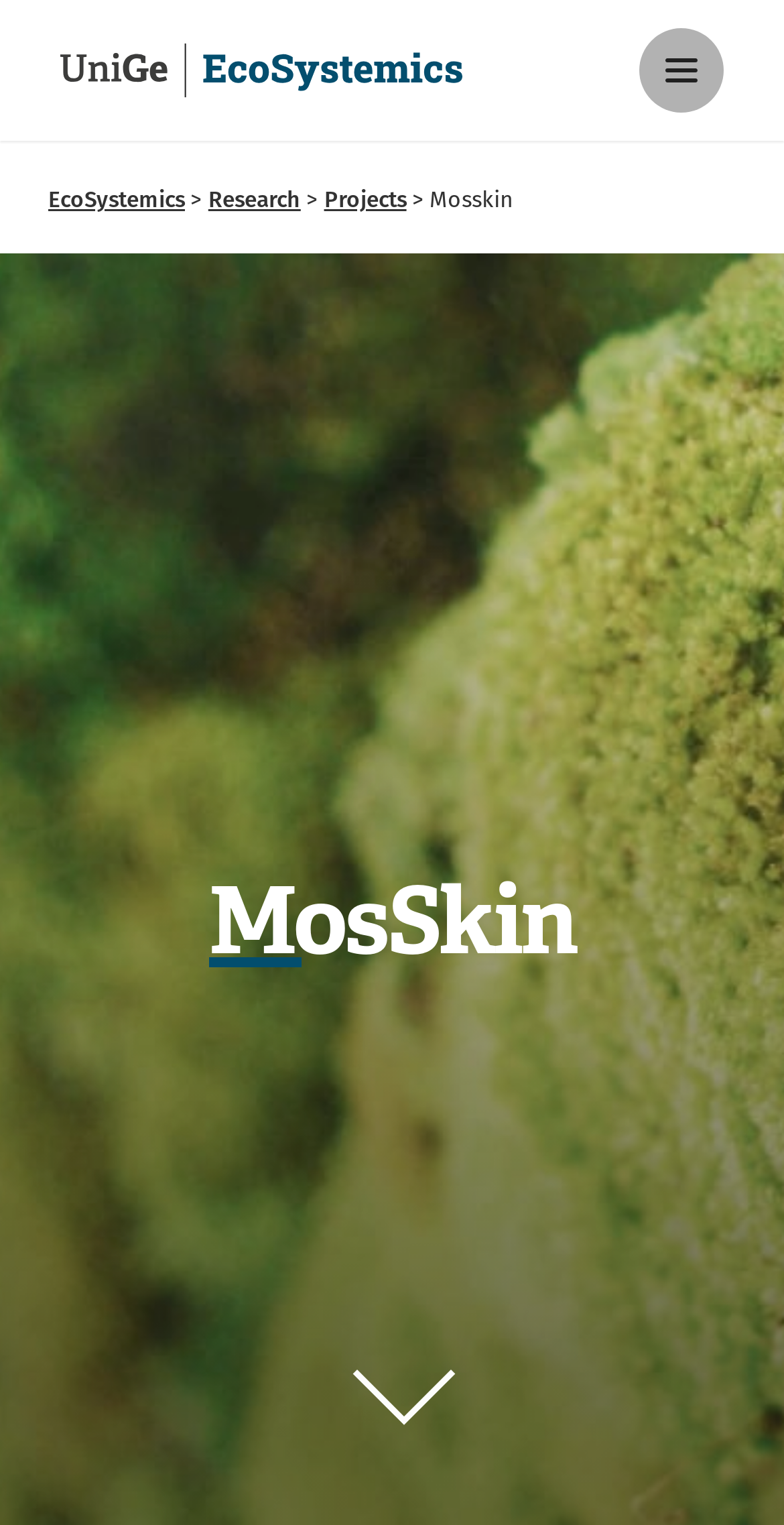What is the main topic of the webpage?
Please use the image to deliver a detailed and complete answer.

Based on the webpage structure and content, it appears that the main topic of the webpage is Mosskin, which is likely a product or system related to mosses and buildings, as indicated by the link 'Light envelope system with mosses for buildings'.